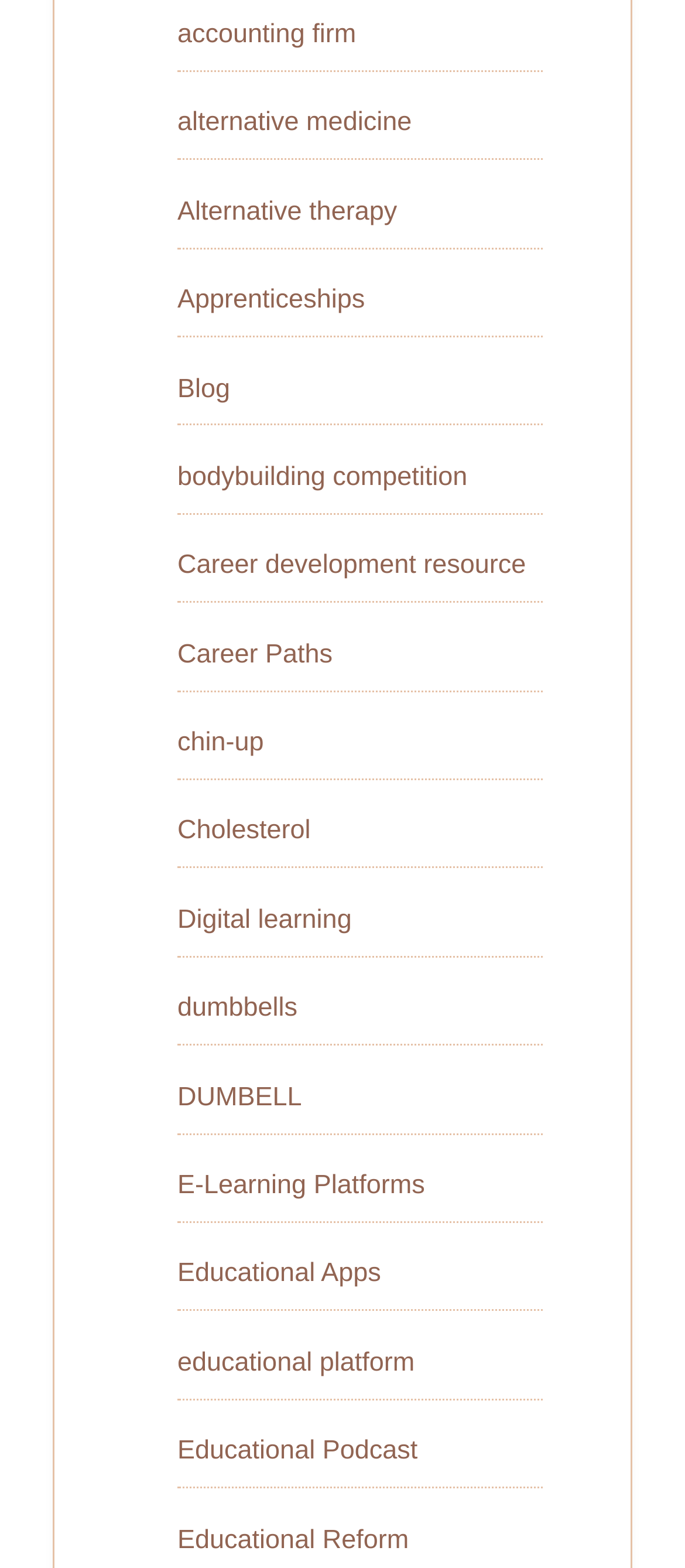Find the bounding box coordinates of the element to click in order to complete the given instruction: "check educational podcast."

[0.259, 0.916, 0.61, 0.935]